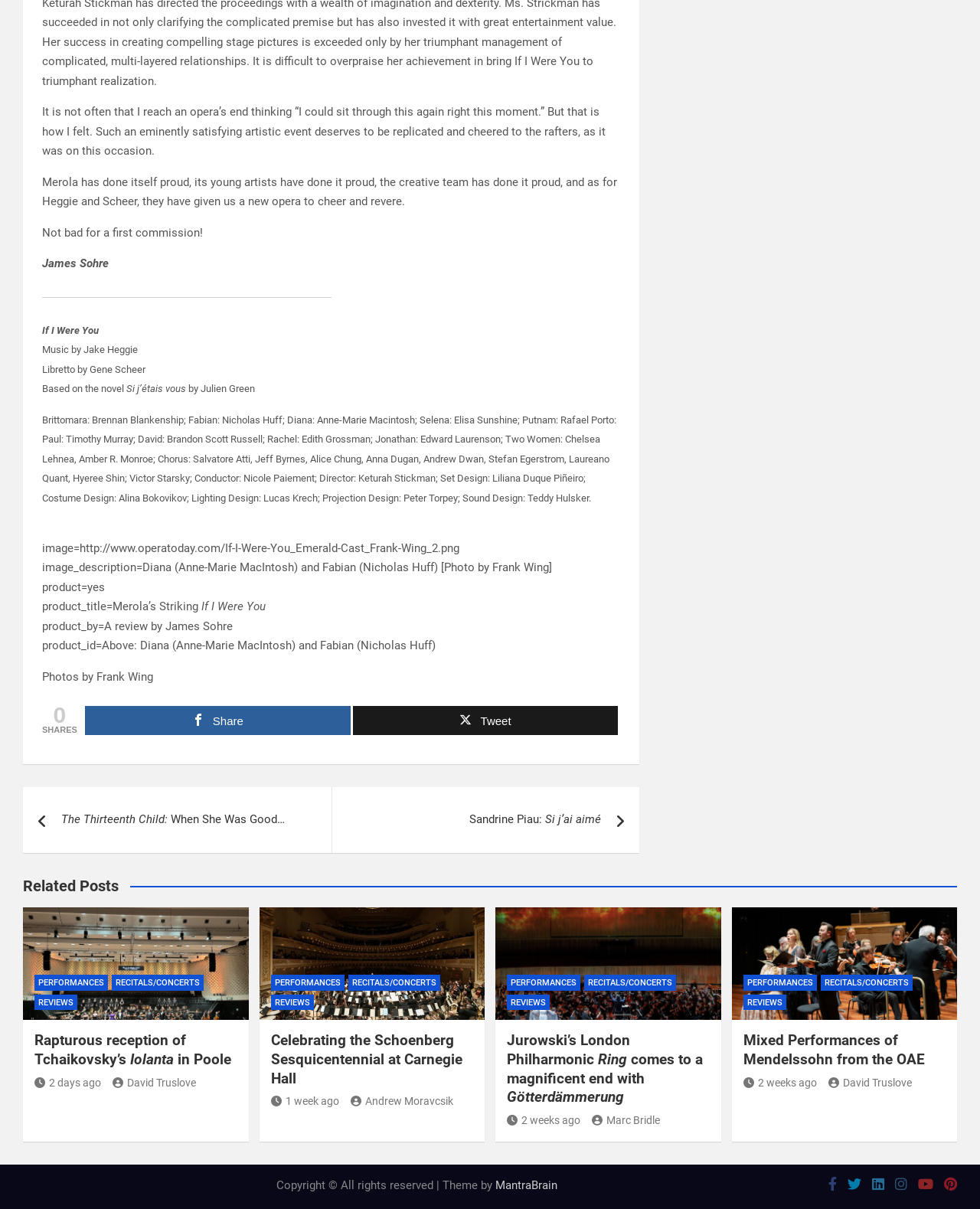Please identify the bounding box coordinates of the clickable region that I should interact with to perform the following instruction: "Read the review of If I Were You". The coordinates should be expressed as four float numbers between 0 and 1, i.e., [left, top, right, bottom].

[0.043, 0.269, 0.101, 0.278]